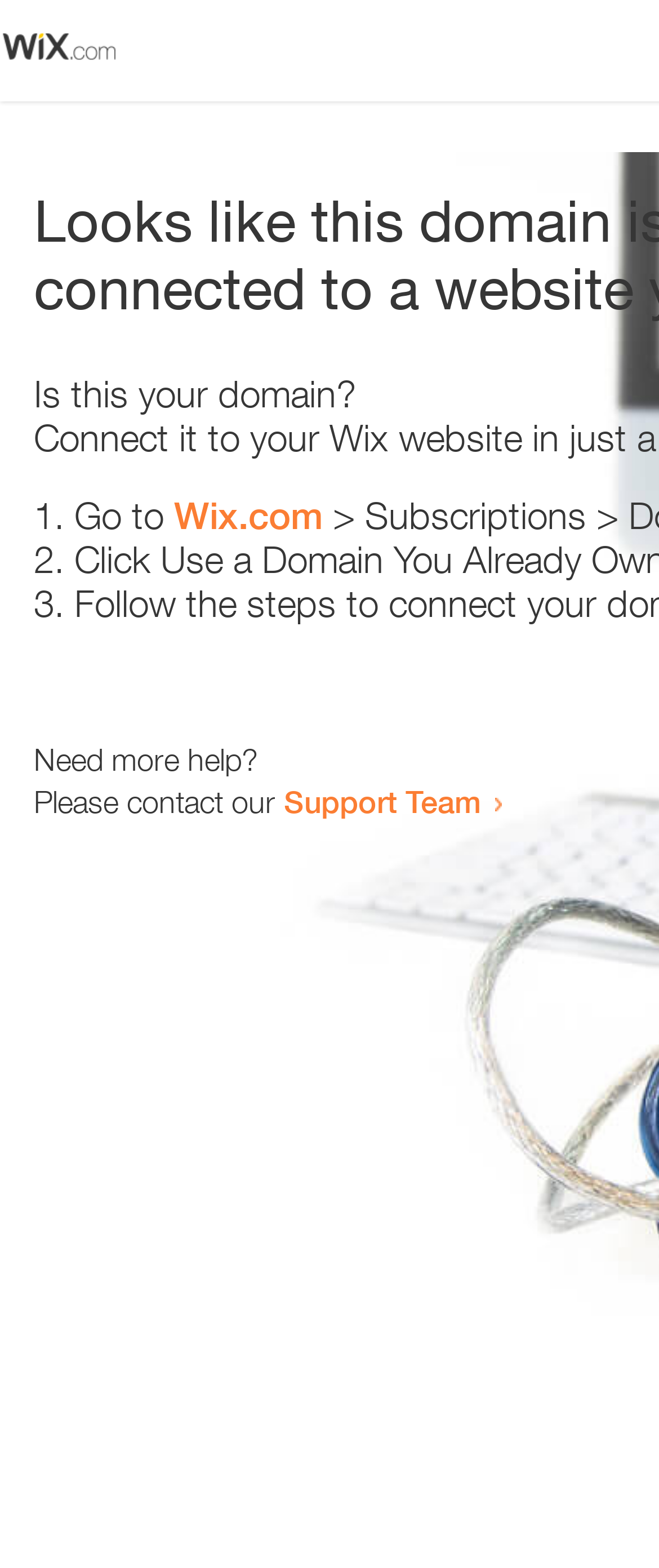Provide a brief response to the question below using one word or phrase:
What is the text above the first list marker?

Is this your domain?